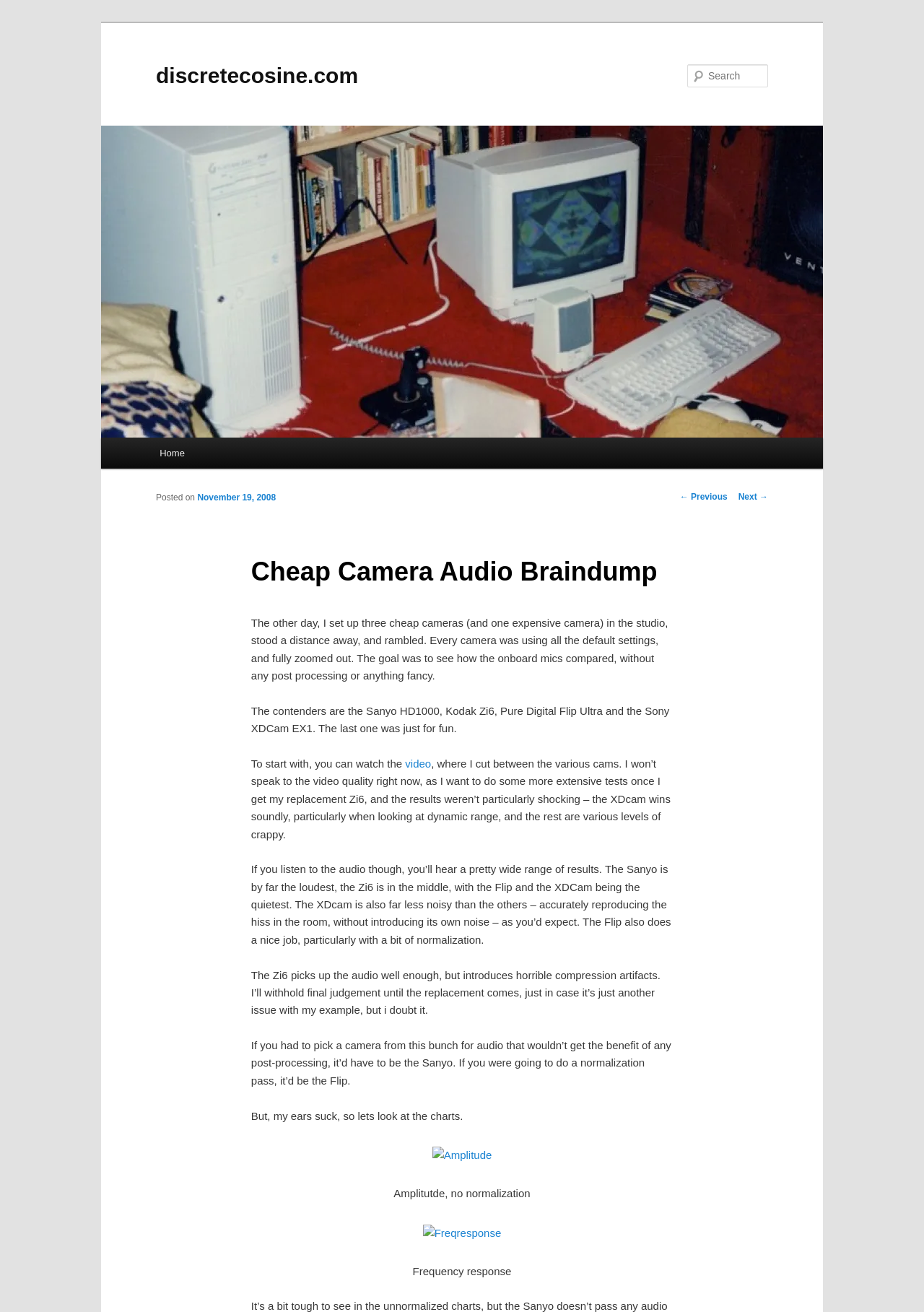Please find the bounding box coordinates of the element that you should click to achieve the following instruction: "Search for something". The coordinates should be presented as four float numbers between 0 and 1: [left, top, right, bottom].

[0.744, 0.049, 0.831, 0.067]